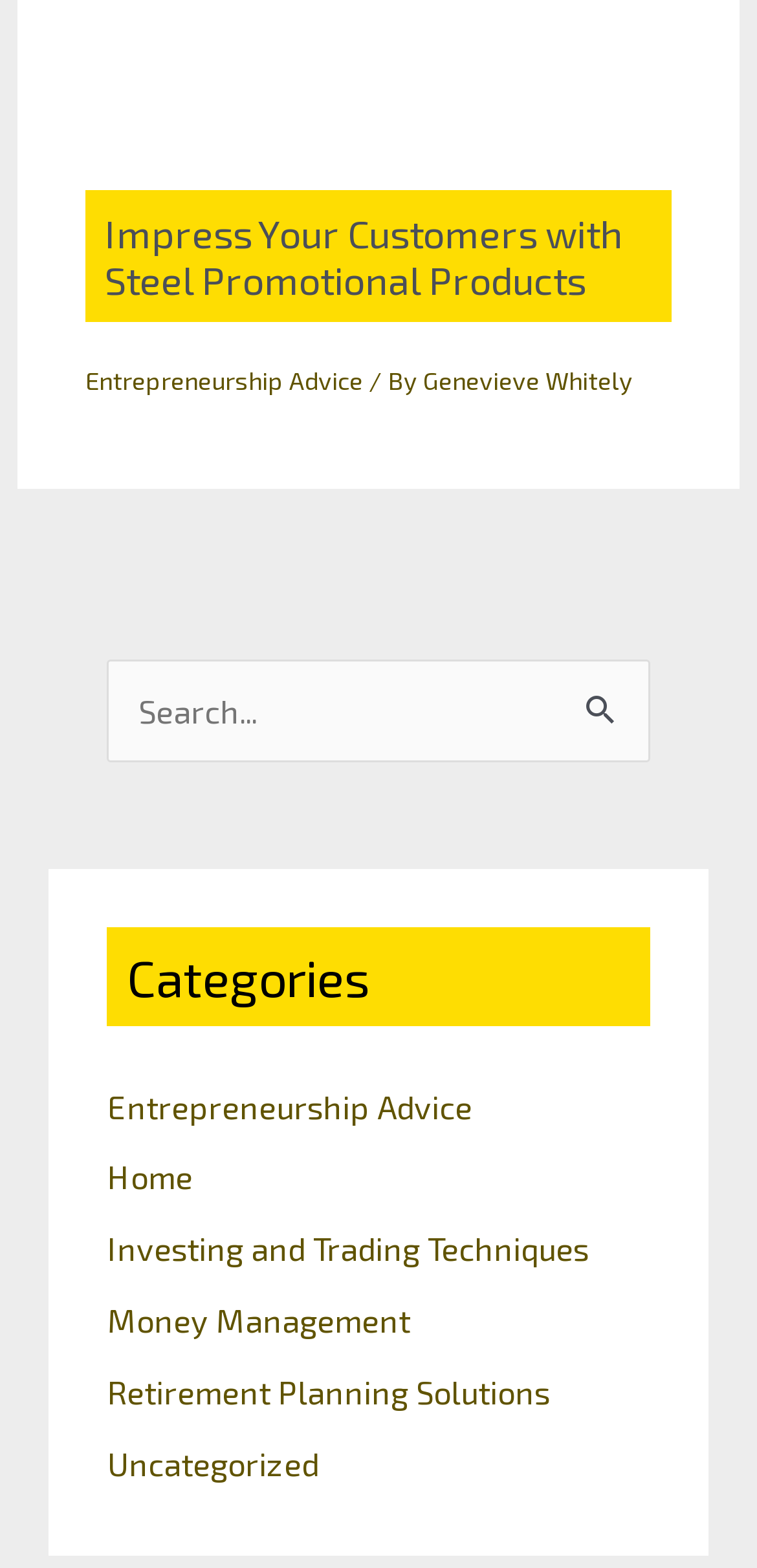Please give the bounding box coordinates of the area that should be clicked to fulfill the following instruction: "Click on Entrepreneurship Advice". The coordinates should be in the format of four float numbers from 0 to 1, i.e., [left, top, right, bottom].

[0.142, 0.693, 0.624, 0.717]